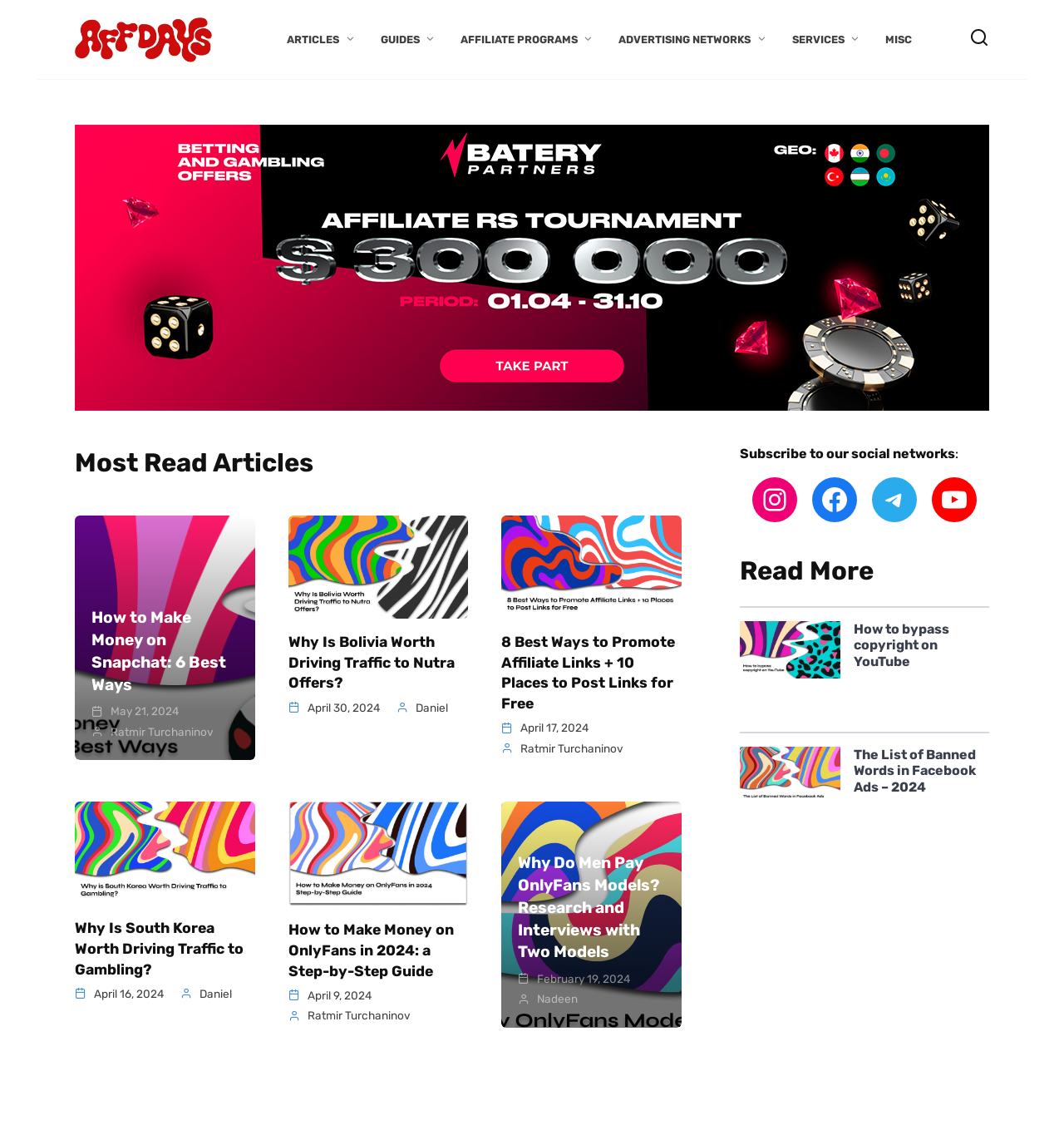Please answer the following question using a single word or phrase: 
How many social media links are on the webpage?

4